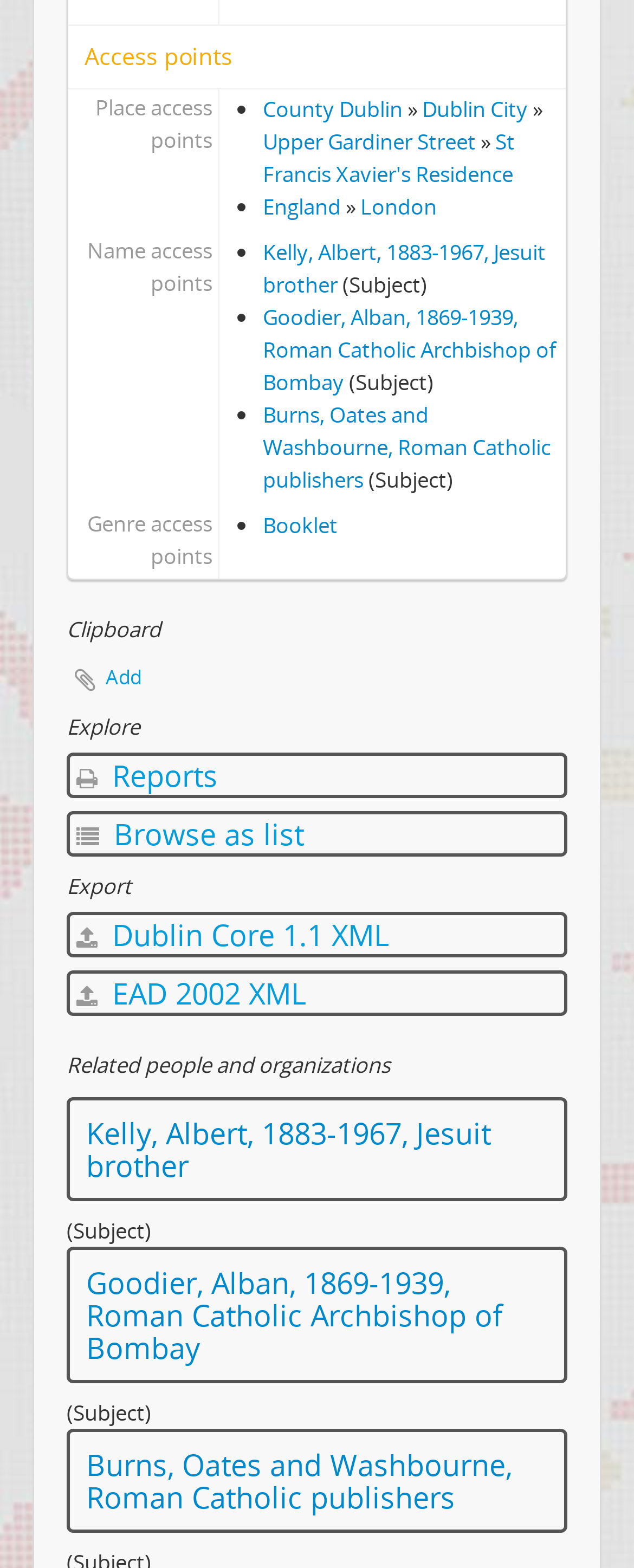Based on the element description Upper Gardiner Street, identify the bounding box coordinates for the UI element. The coordinates should be in the format (top-left x, top-left y, bottom-right x, bottom-right y) and within the 0 to 1 range.

[0.415, 0.081, 0.751, 0.1]